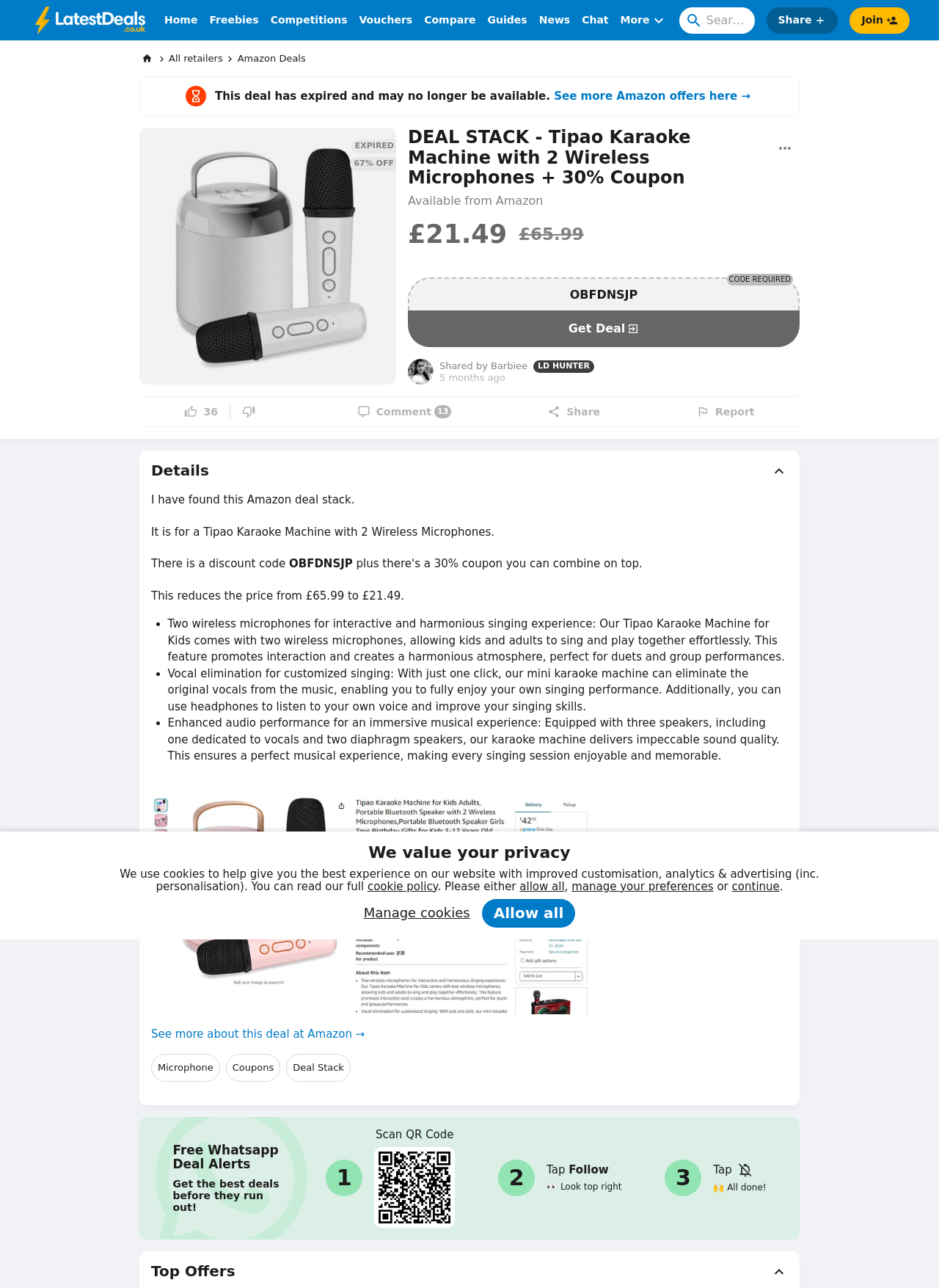Find the bounding box coordinates of the element I should click to carry out the following instruction: "View more about this deal at Amazon".

[0.161, 0.796, 0.388, 0.809]